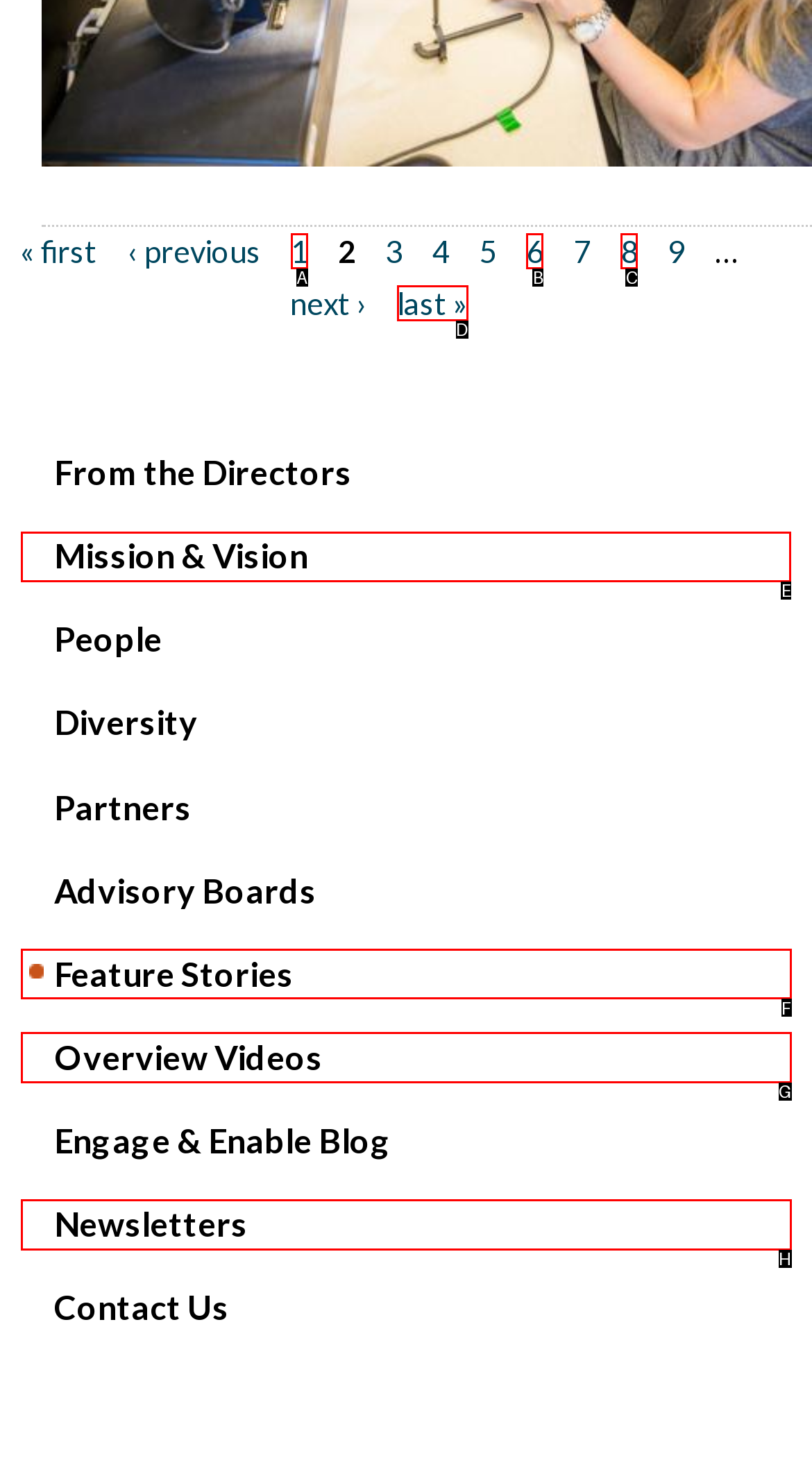Please identify the correct UI element to click for the task: view mission and vision Respond with the letter of the appropriate option.

E